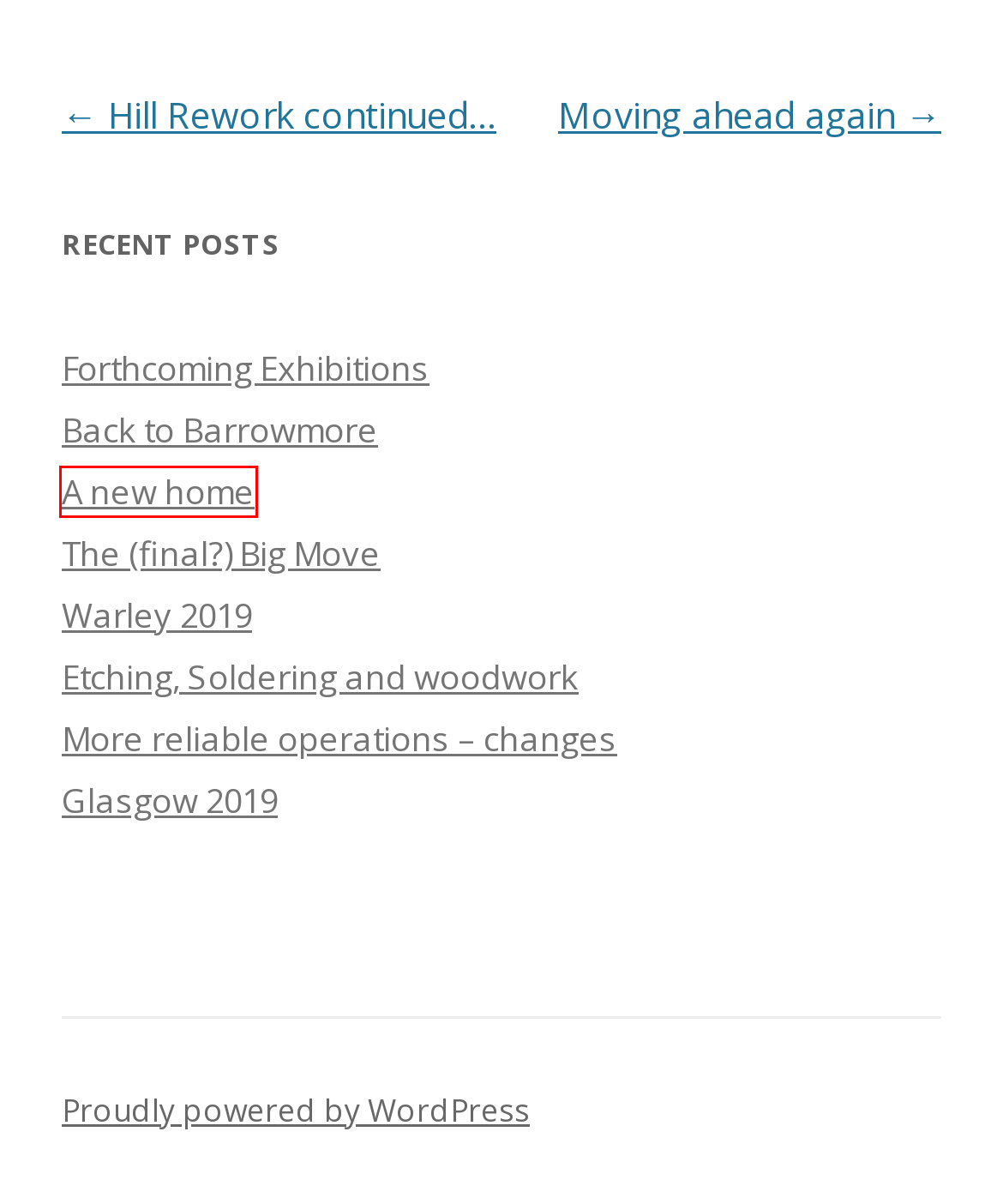Examine the screenshot of a webpage with a red bounding box around a UI element. Select the most accurate webpage description that corresponds to the new page after clicking the highlighted element. Here are the choices:
A. Back to Barrowmore | CNJ at Mauch Chunk – Our Model
B. The (final?) Big Move | CNJ at Mauch Chunk – Our Model
C. Glasgow 2019 | CNJ at Mauch Chunk – Our Model
D. Warley 2019 | CNJ at Mauch Chunk – Our Model
E. Moving ahead again | CNJ at Mauch Chunk – Our Model
F. Blog Tool, Publishing Platform, and CMS – WordPress.org
G. A new home | CNJ at Mauch Chunk – Our Model
H. Hill Rework continued… | CNJ at Mauch Chunk – Our Model

G